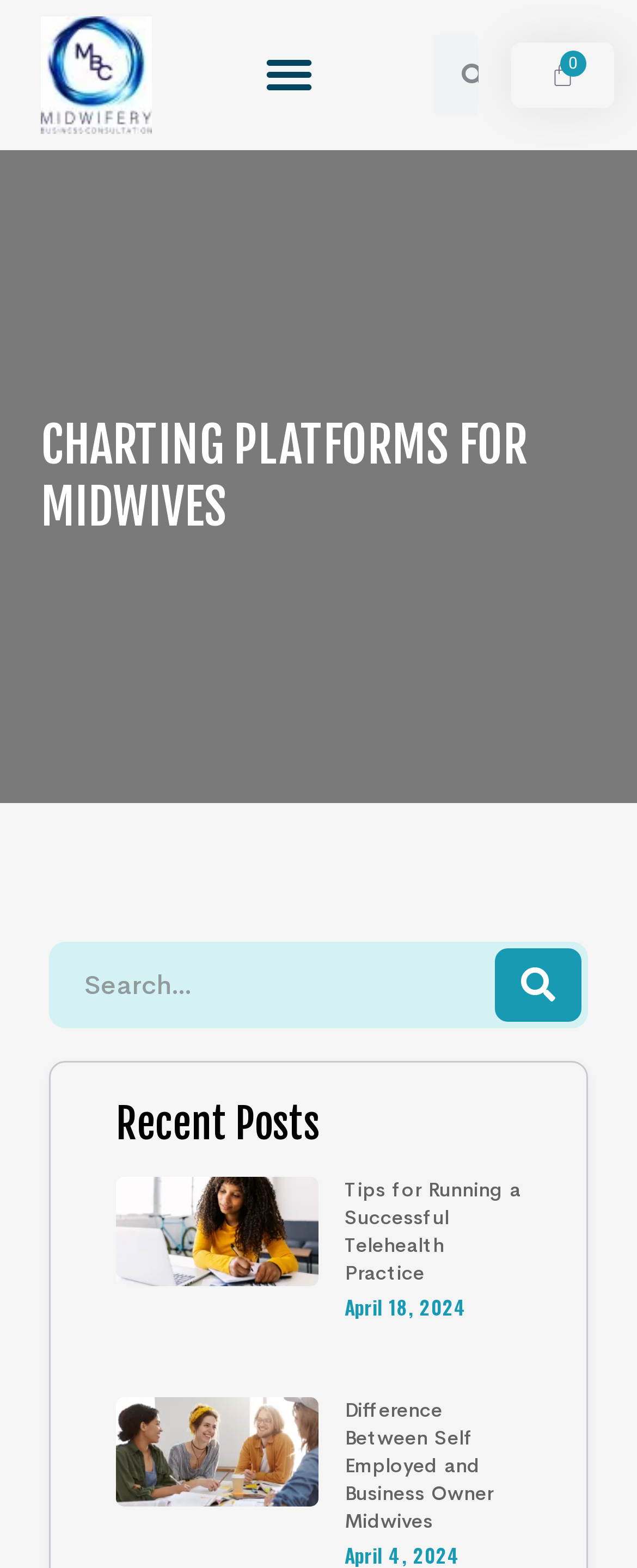Select the bounding box coordinates of the element I need to click to carry out the following instruction: "Toggle the menu".

[0.396, 0.024, 0.512, 0.071]